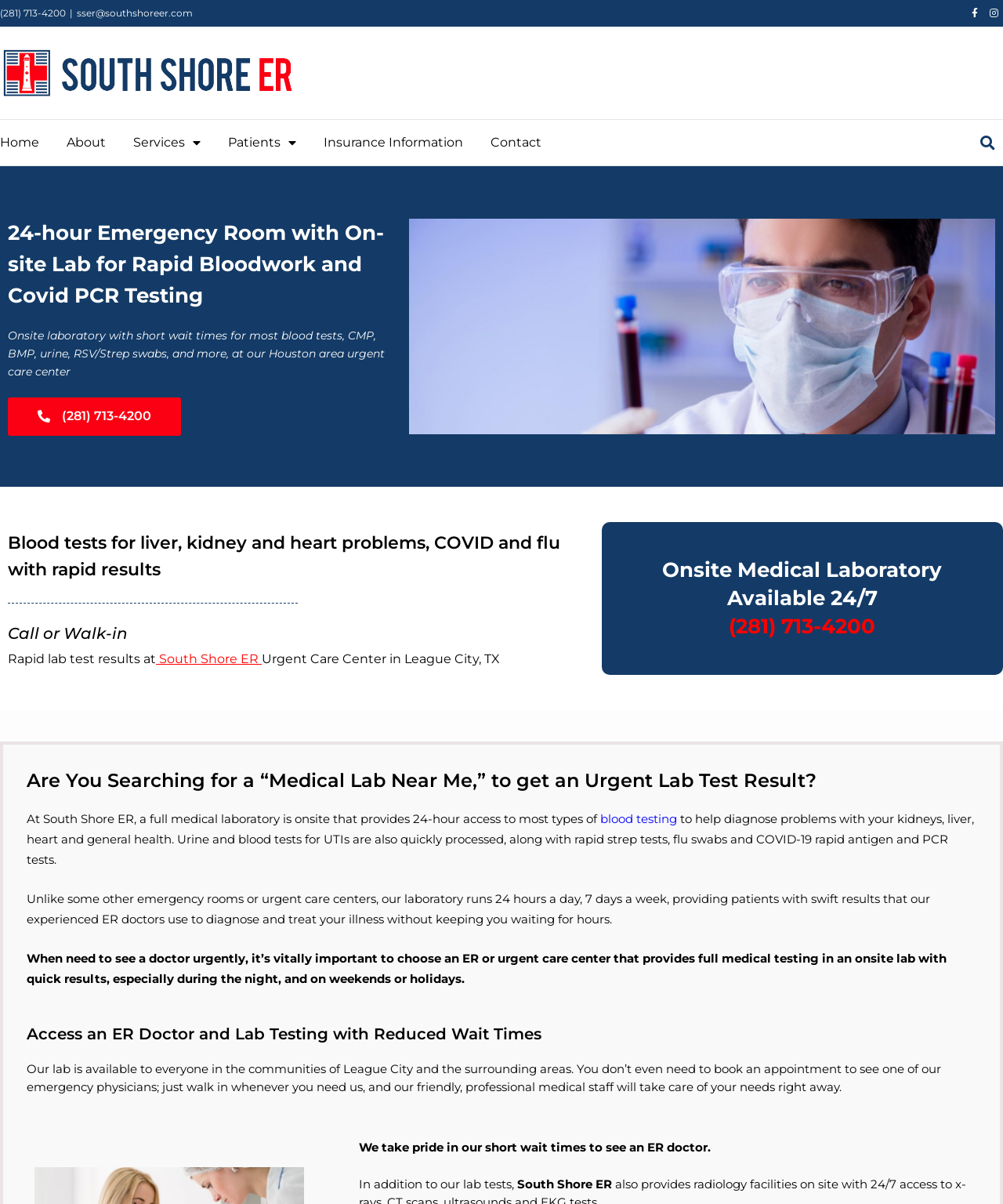Locate the bounding box of the UI element described by: "Caldwell Cassady & Curry" in the given webpage screenshot.

None